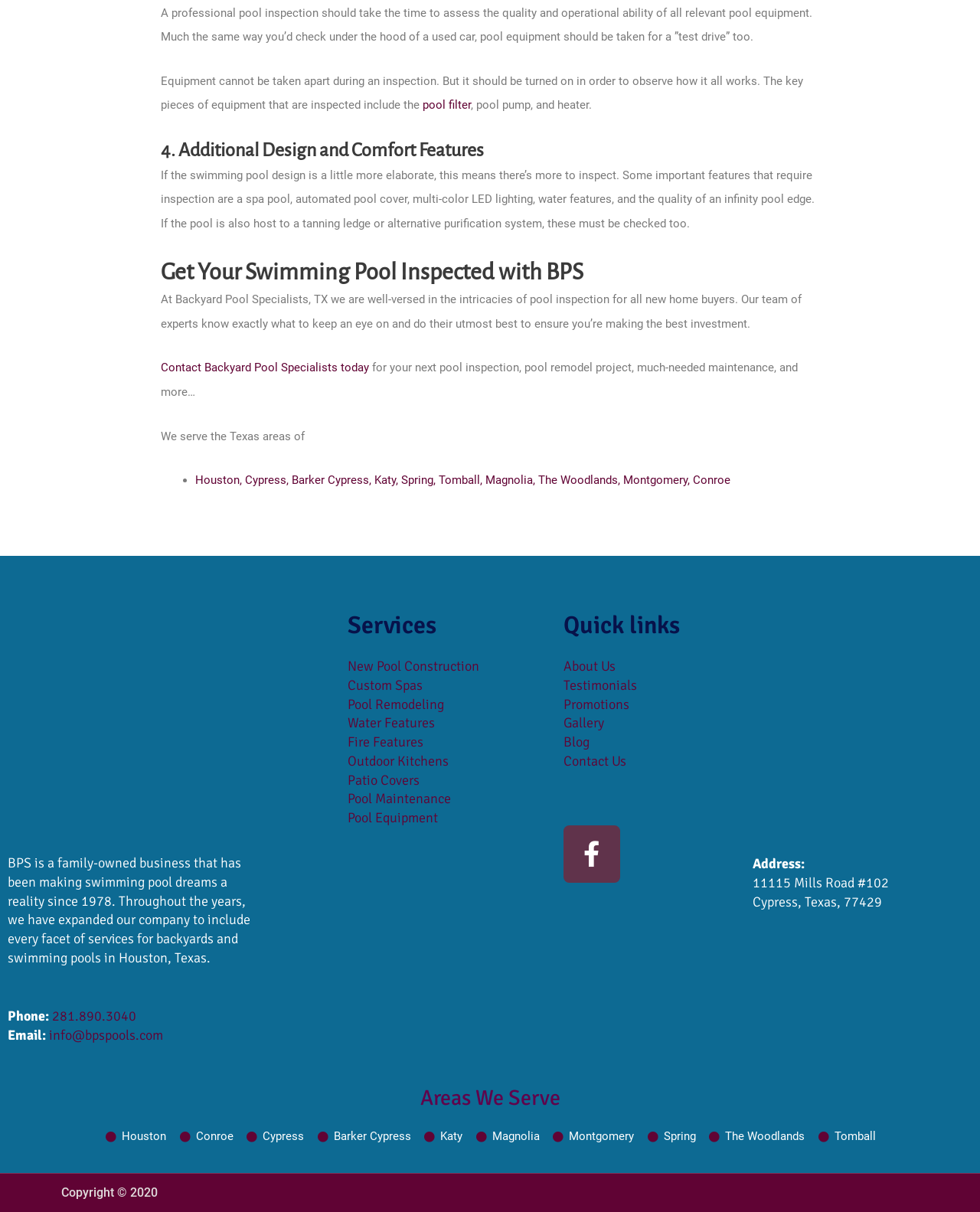Locate the bounding box coordinates of the clickable region to complete the following instruction: "Click the 'About Us' link."

[0.575, 0.543, 0.628, 0.557]